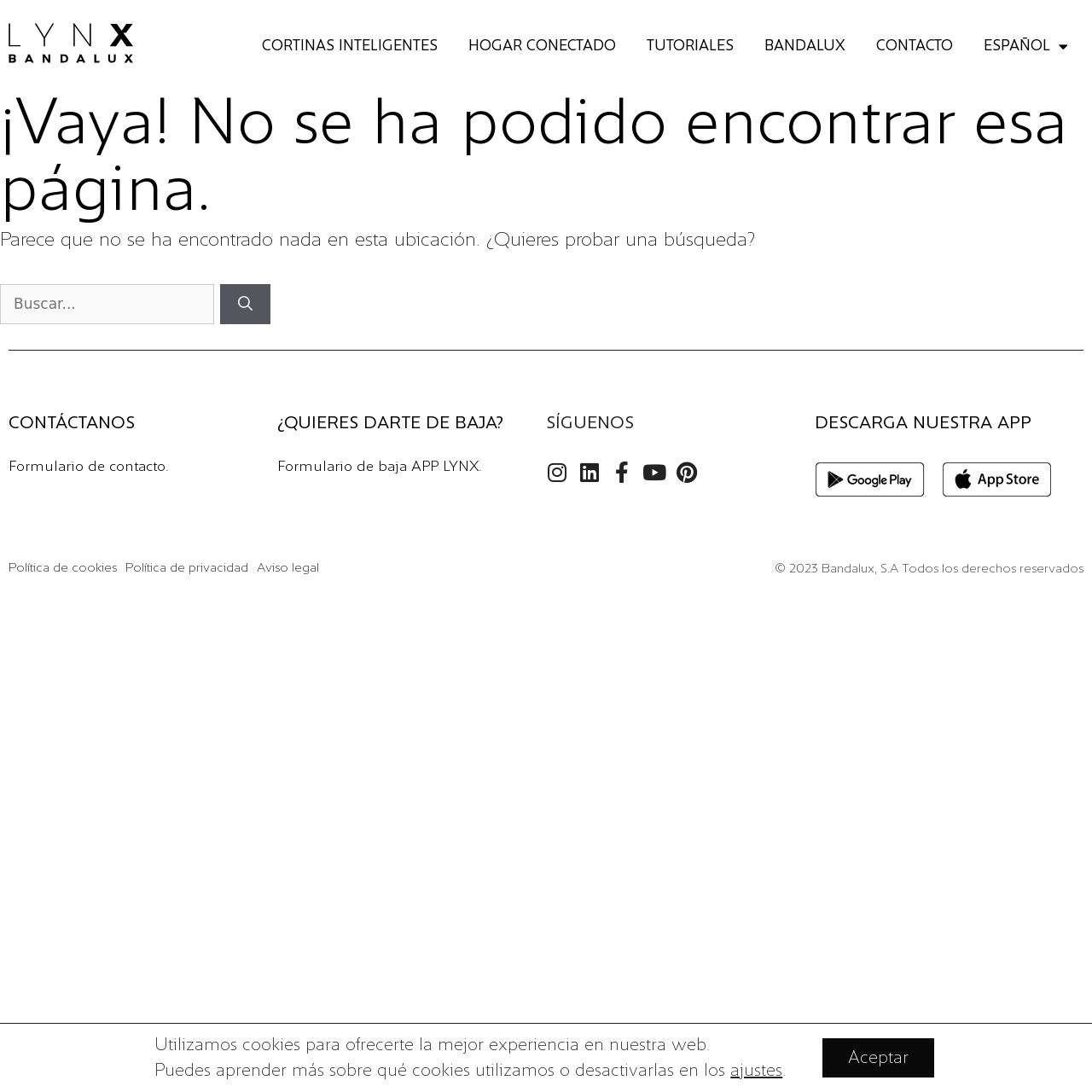Please determine the bounding box coordinates of the element's region to click for the following instruction: "Visit the 'kangtoto' blog".

None